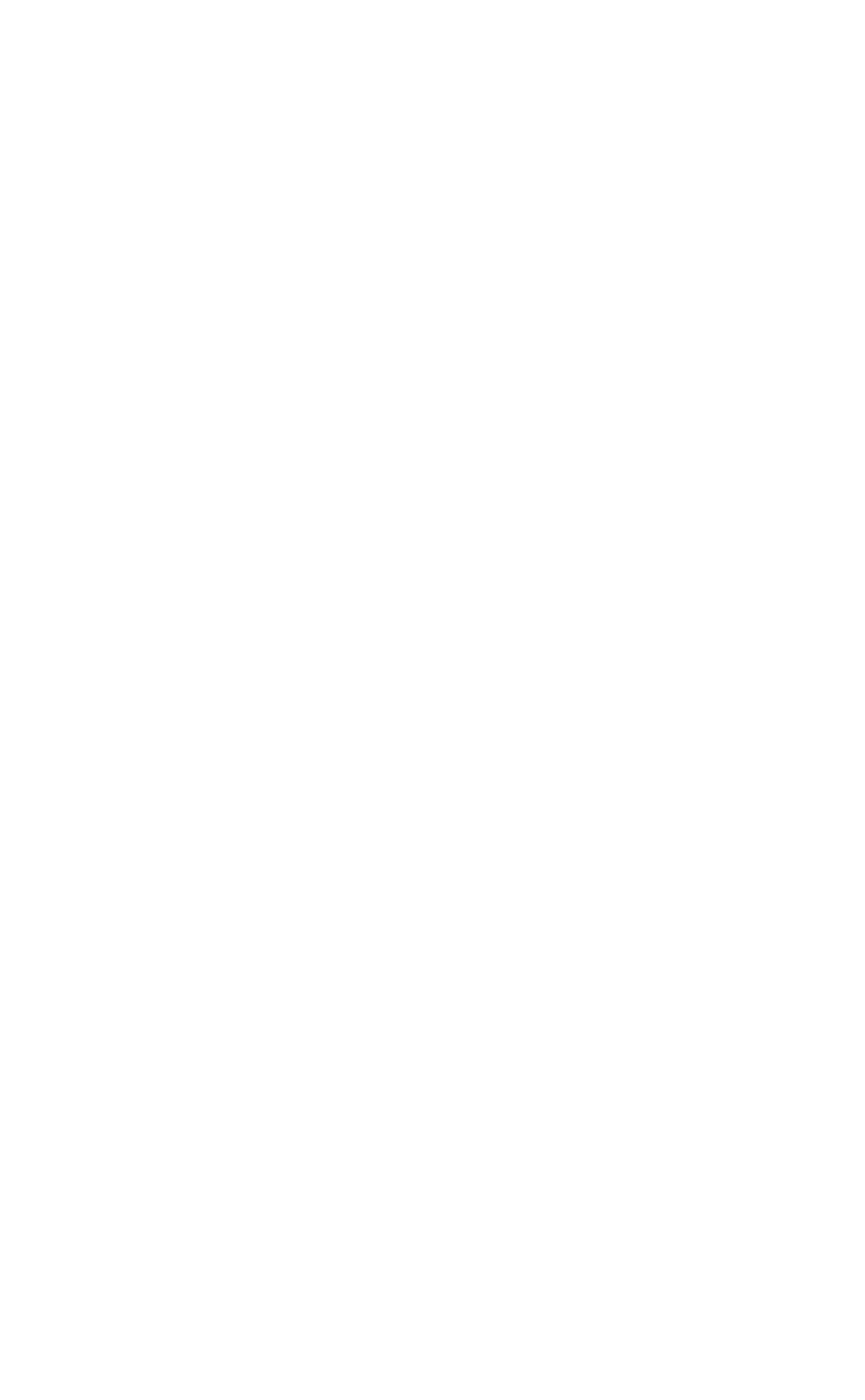Locate the bounding box coordinates of the region to be clicked to comply with the following instruction: "Visit YouTube". The coordinates must be four float numbers between 0 and 1, in the form [left, top, right, bottom].

[0.507, 0.704, 0.698, 0.738]